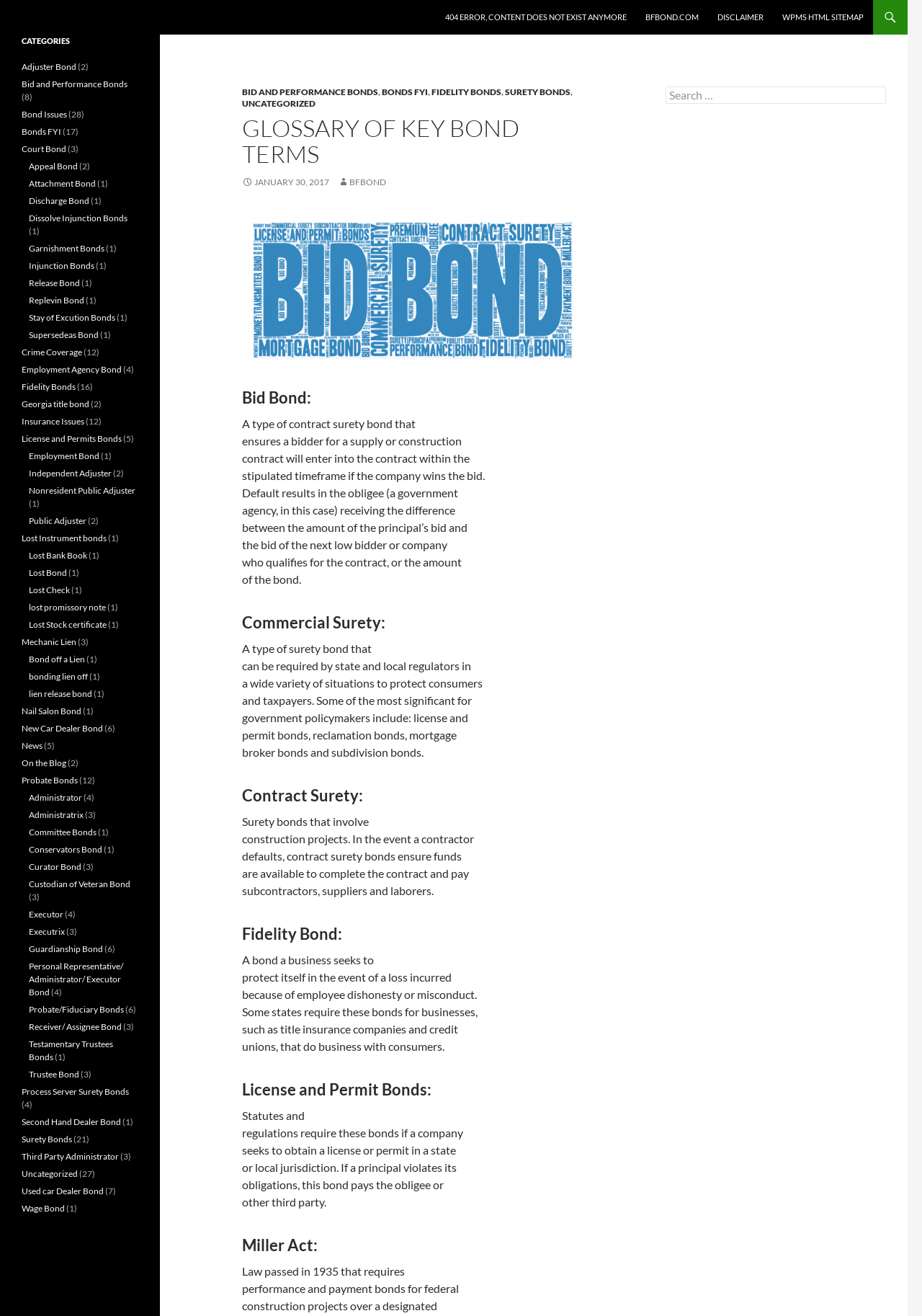What is the main topic of this webpage?
Please provide an in-depth and detailed response to the question.

Based on the webpage content, I can see that the webpage is explaining different types of bond terms, such as Bid Bond, Commercial Surety, Contract Surety, Fidelity Bond, and more. The webpage provides detailed descriptions of each bond term, indicating that the main topic of this webpage is bond terms.